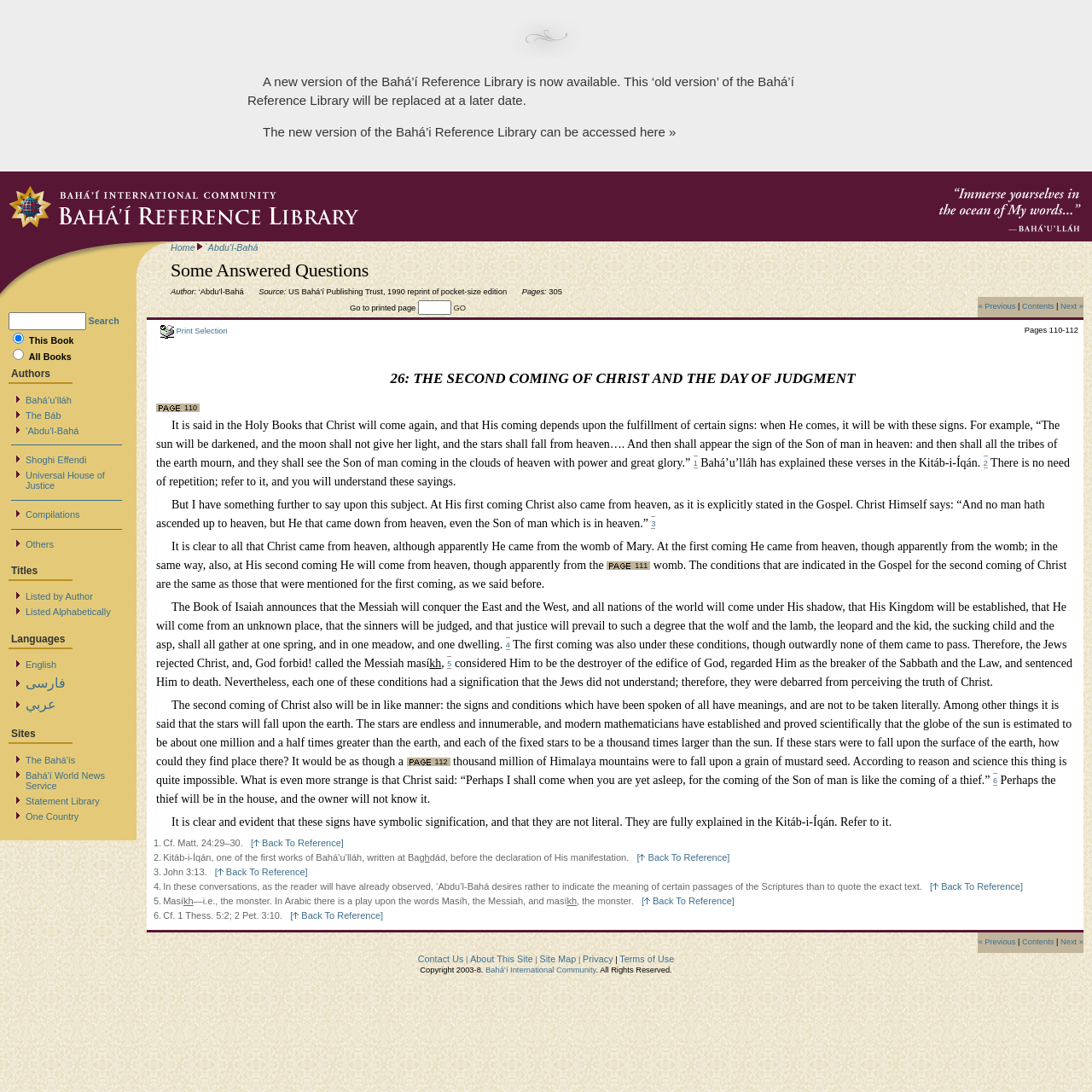For the following element description, predict the bounding box coordinates in the format (top-left x, top-left y, bottom-right x, bottom-right y). All values should be floating point numbers between 0 and 1. Description: Listed by Author

[0.023, 0.541, 0.085, 0.551]